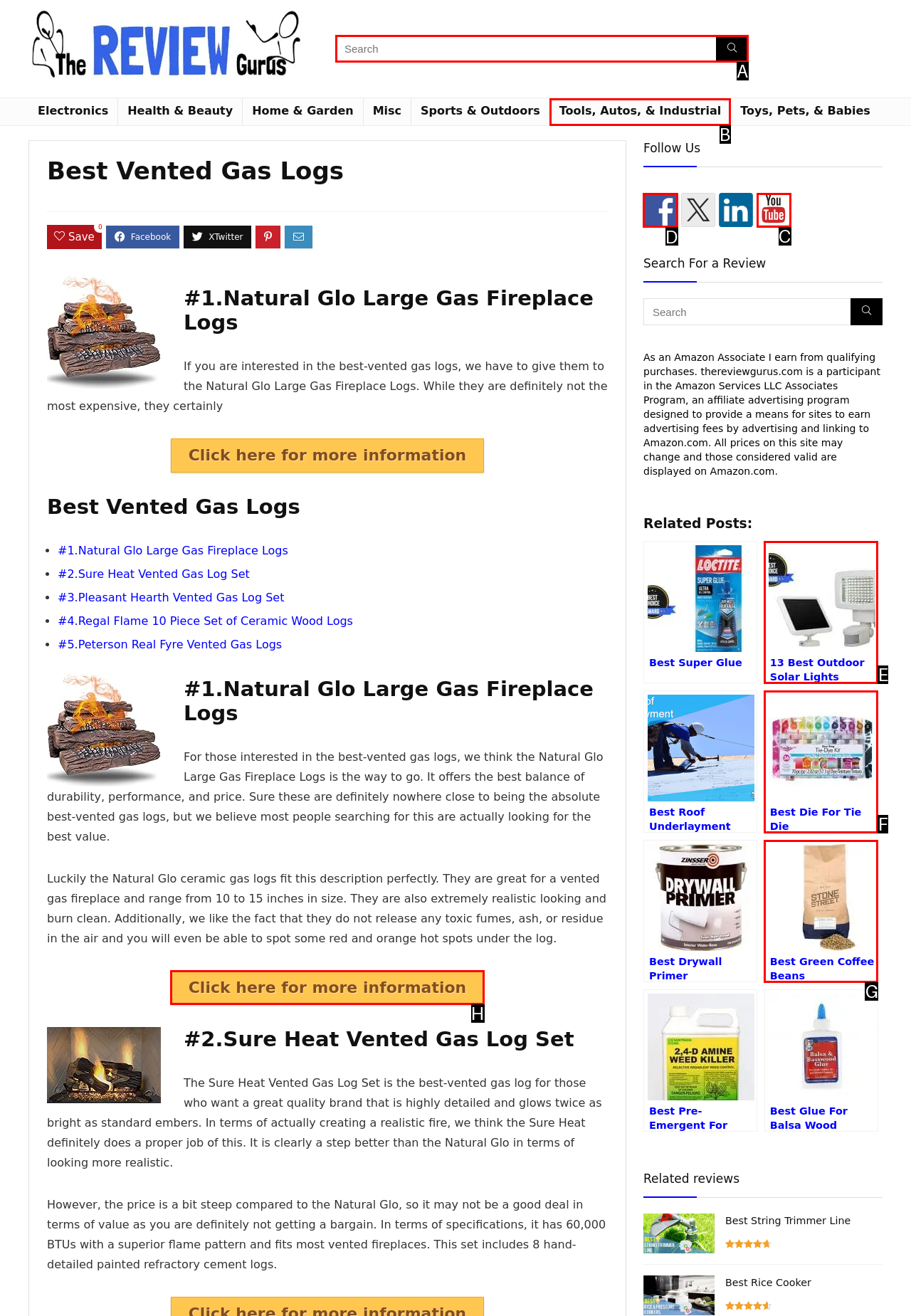Figure out which option to click to perform the following task: Click on the Facebook link
Provide the letter of the correct option in your response.

D